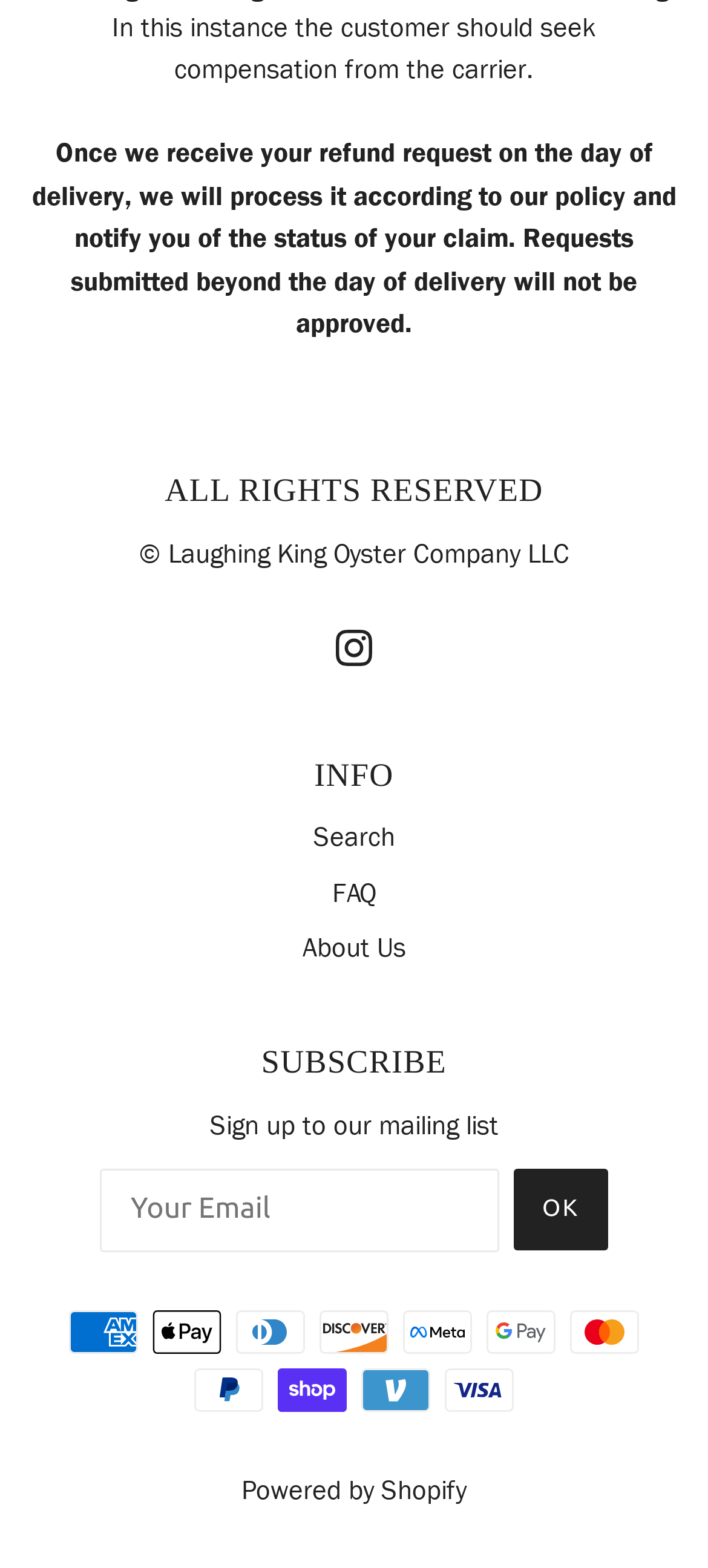What is the platform that powers this website?
Provide a thorough and detailed answer to the question.

I found a link at the bottom of the page that says 'Powered by Shopify', which indicates that the website is built on the Shopify platform.